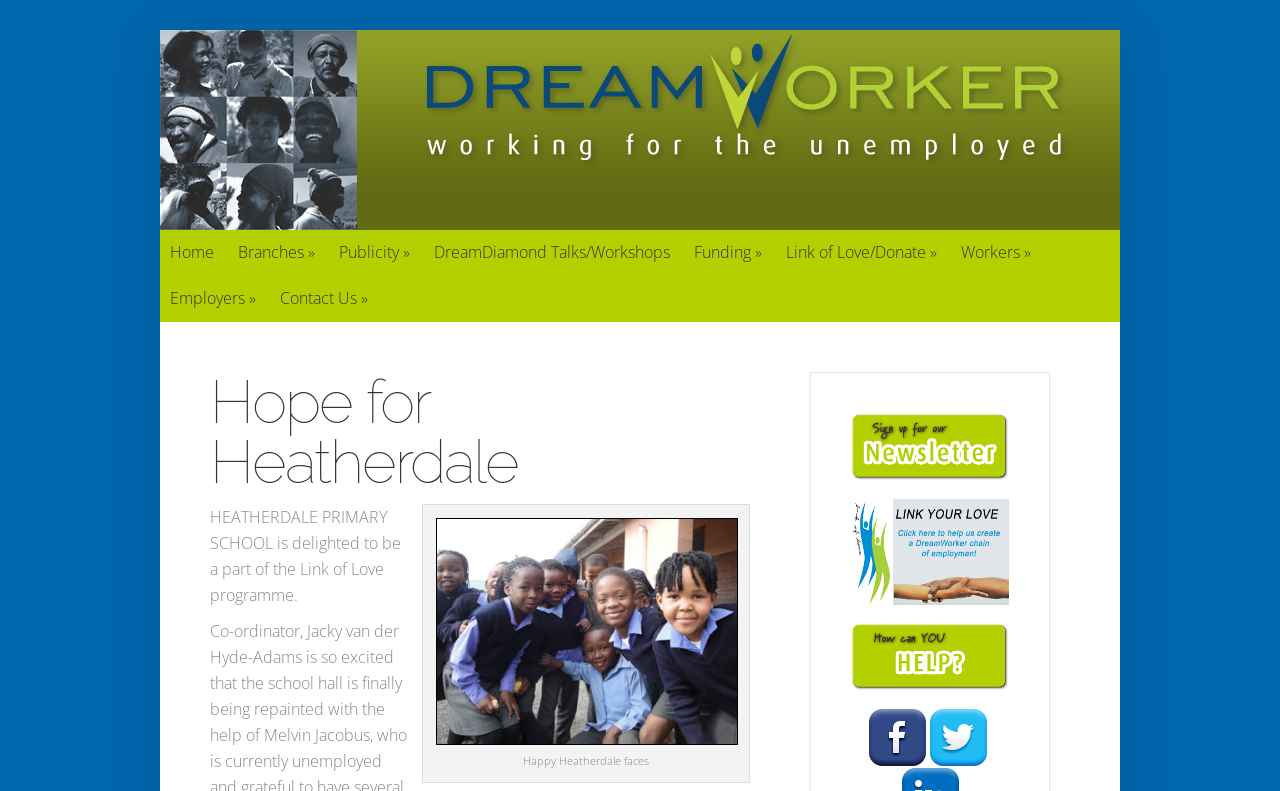Highlight the bounding box coordinates of the region I should click on to meet the following instruction: "Click the 'Send' button".

None